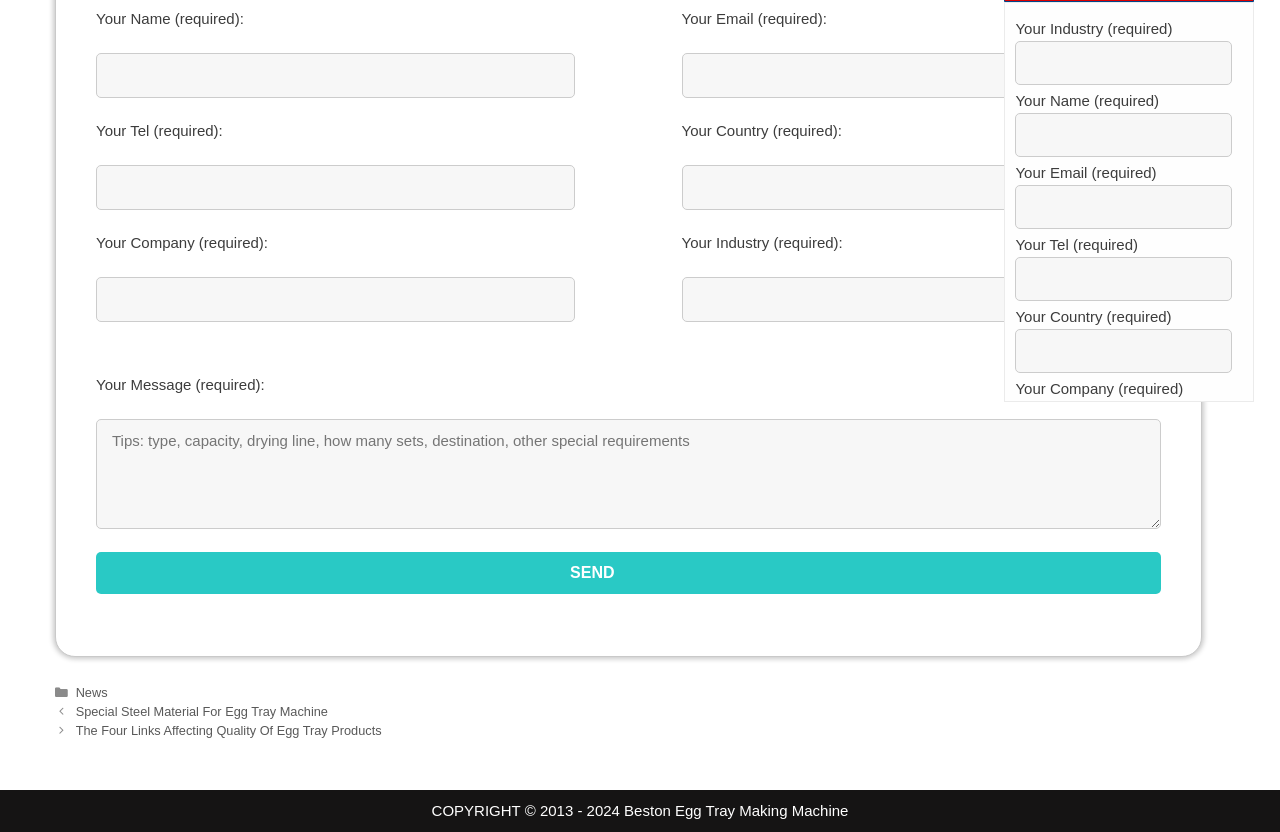What is the purpose of the form on the webpage?
Ensure your answer is thorough and detailed.

The form on the webpage is used to collect user information such as name, email, tel, country, company, industry, and message, which suggests that it is a contact form for users to reach out to the website owner or administrator.